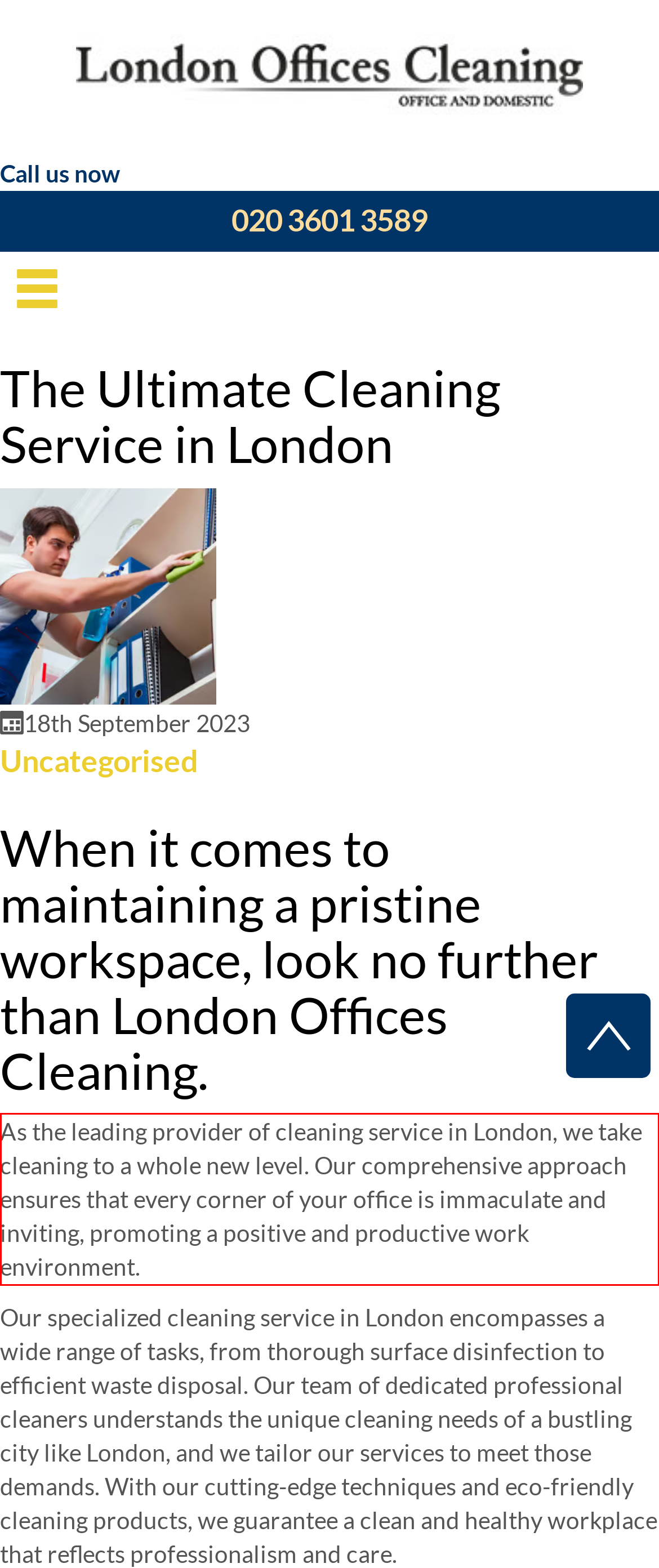Please take the screenshot of the webpage, find the red bounding box, and generate the text content that is within this red bounding box.

As the leading provider of cleaning service in London, we take cleaning to a whole new level. Our comprehensive approach ensures that every corner of your office is immaculate and inviting, promoting a positive and productive work environment.